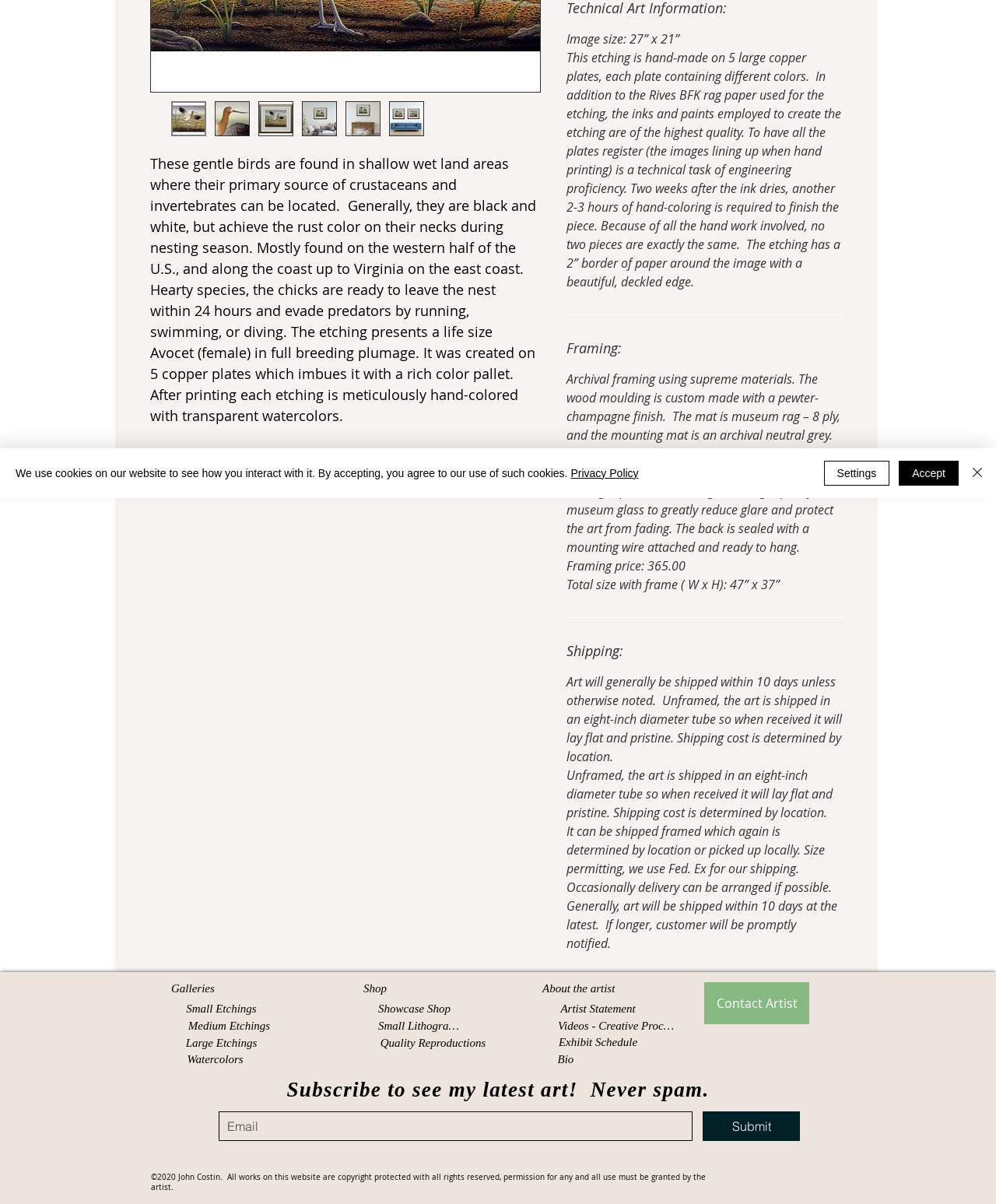Provide the bounding box coordinates of the HTML element this sentence describes: "Submit". The bounding box coordinates consist of four float numbers between 0 and 1, i.e., [left, top, right, bottom].

[0.705, 0.923, 0.803, 0.948]